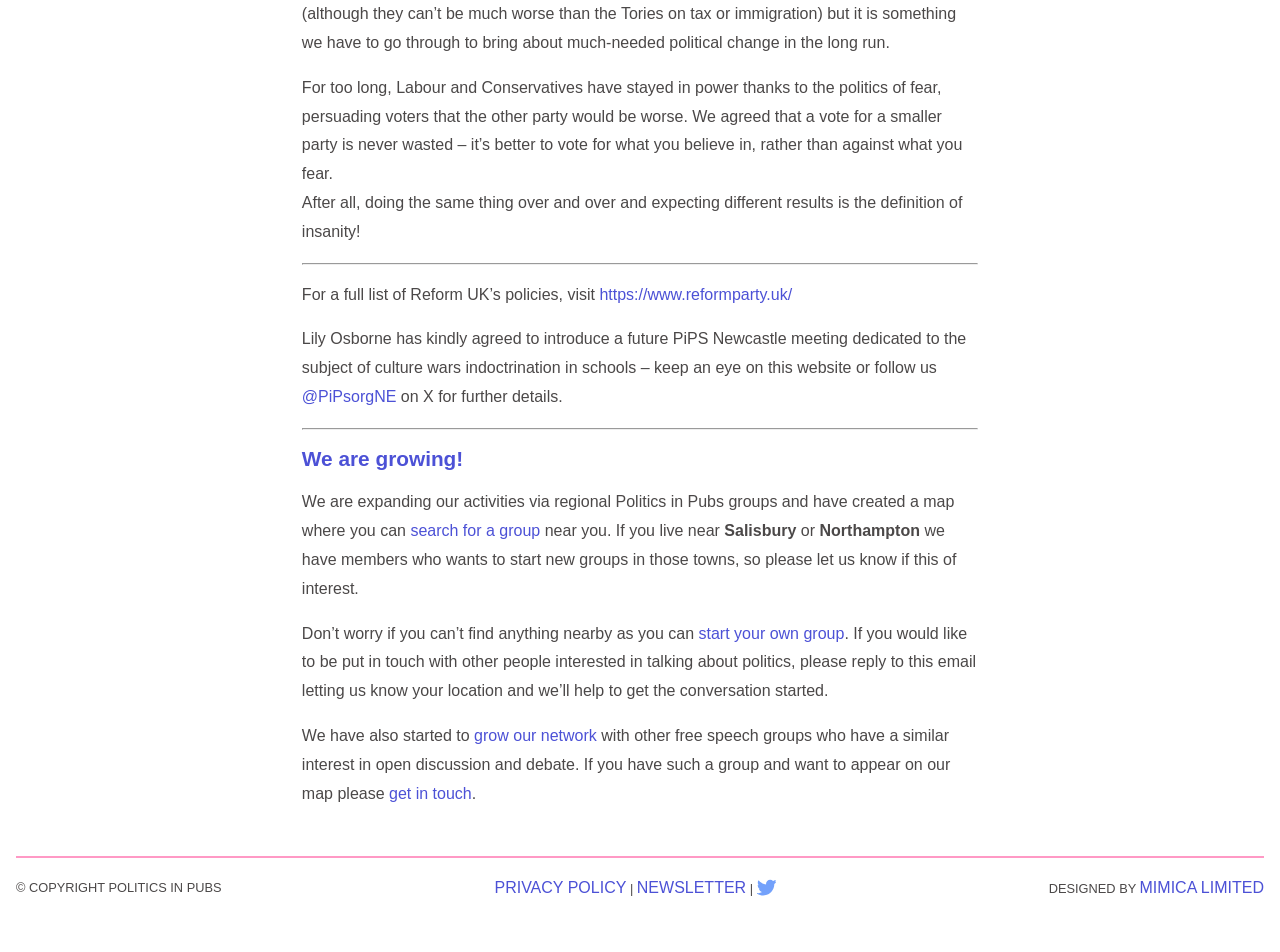What is the name of the party mentioned in the text?
Offer a detailed and exhaustive answer to the question.

The answer can be found in the text 'For a full list of Reform UK’s policies, visit...' which indicates that the party being referred to is Reform UK.